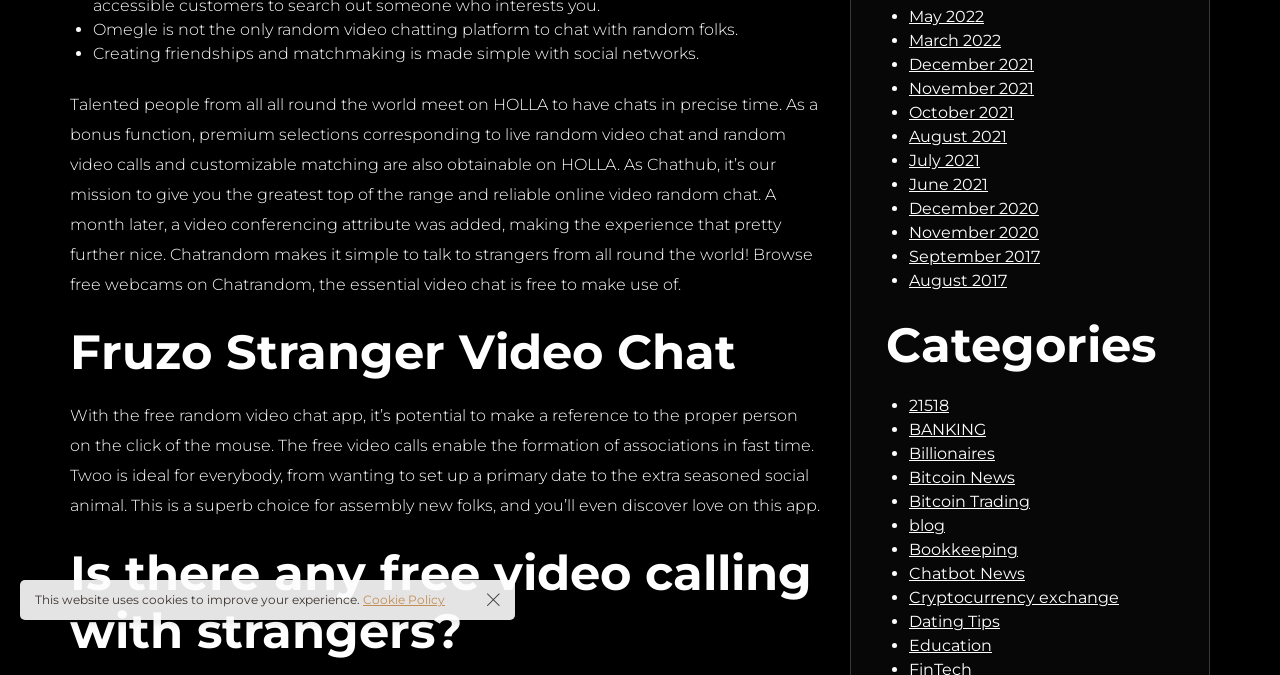Locate the bounding box of the user interface element based on this description: "March 2022".

[0.71, 0.046, 0.782, 0.074]